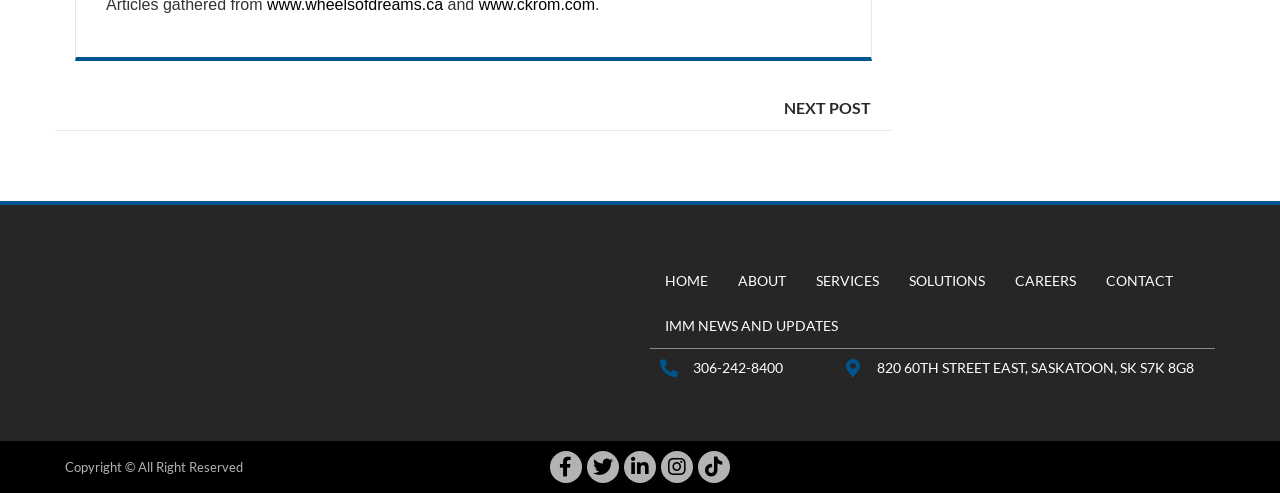Pinpoint the bounding box coordinates of the clickable element needed to complete the instruction: "visit Facebook page". The coordinates should be provided as four float numbers between 0 and 1: [left, top, right, bottom].

[0.43, 0.914, 0.455, 0.979]